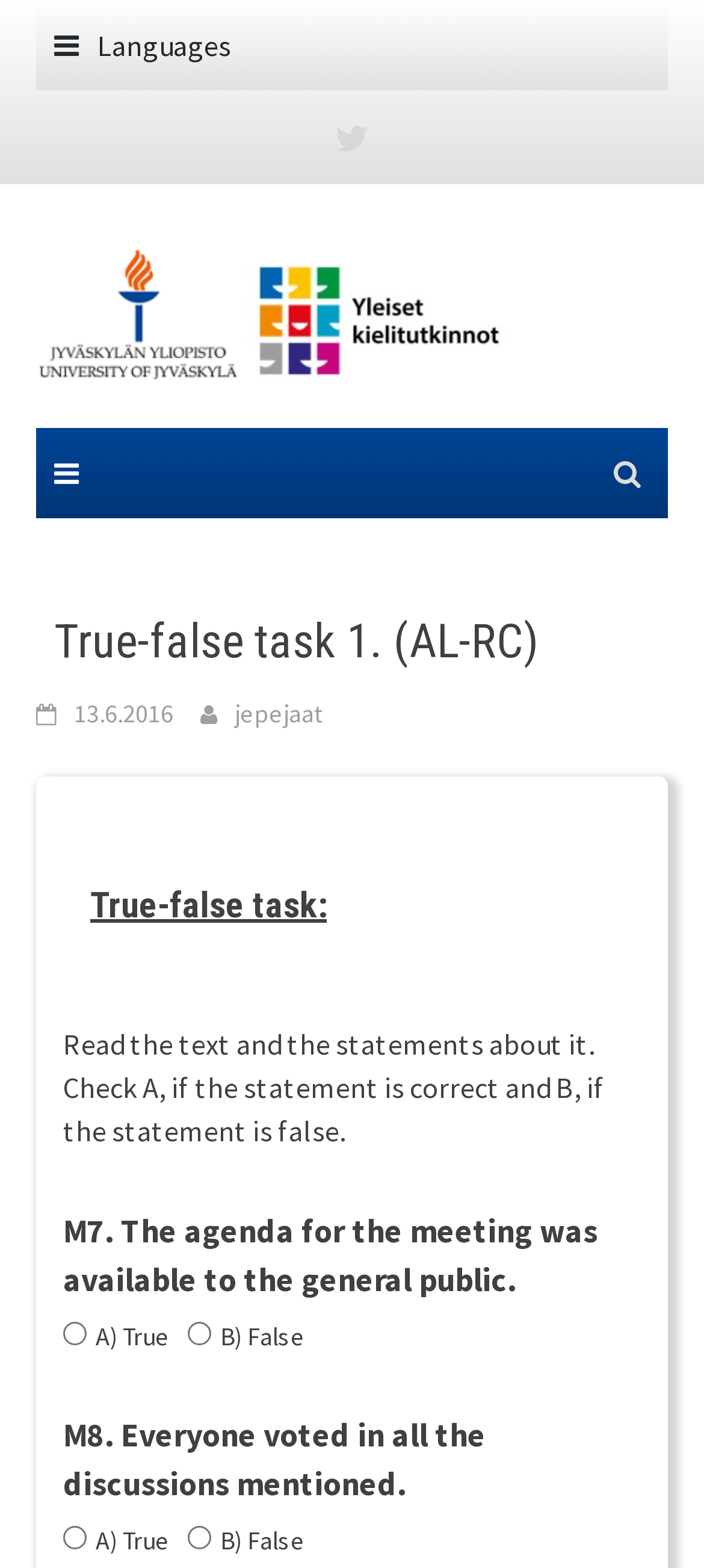Explain the contents of the webpage comprehensively.

This webpage is a language proficiency test page, specifically for a true-false task. At the top left, there is a link to "Languages" and another link with a icon. Below these links, there is a prominent link to "Yleiset kielitutkinnot" accompanied by an image. 

To the right of the "Yleiset kielitutkinnot" link, there is another link with an icon. Below this, there is a header section that contains a heading "True-false task 1. (AL-RC)" and two links, one with a date "13.6.2016" and another with the text "jepejaat". 

The main content of the page is a true-false task, which is divided into two sections. The first section has a heading "True-false task:" and a paragraph of instructions. Below the instructions, there is a statement "M7. The agenda for the meeting was available to the general public." with two radio buttons, "A) True" and "B) False". 

The second section has another statement "M8. Everyone voted in all the discussions mentioned." with two radio buttons, "A) True" and "B) False", similar to the first section.